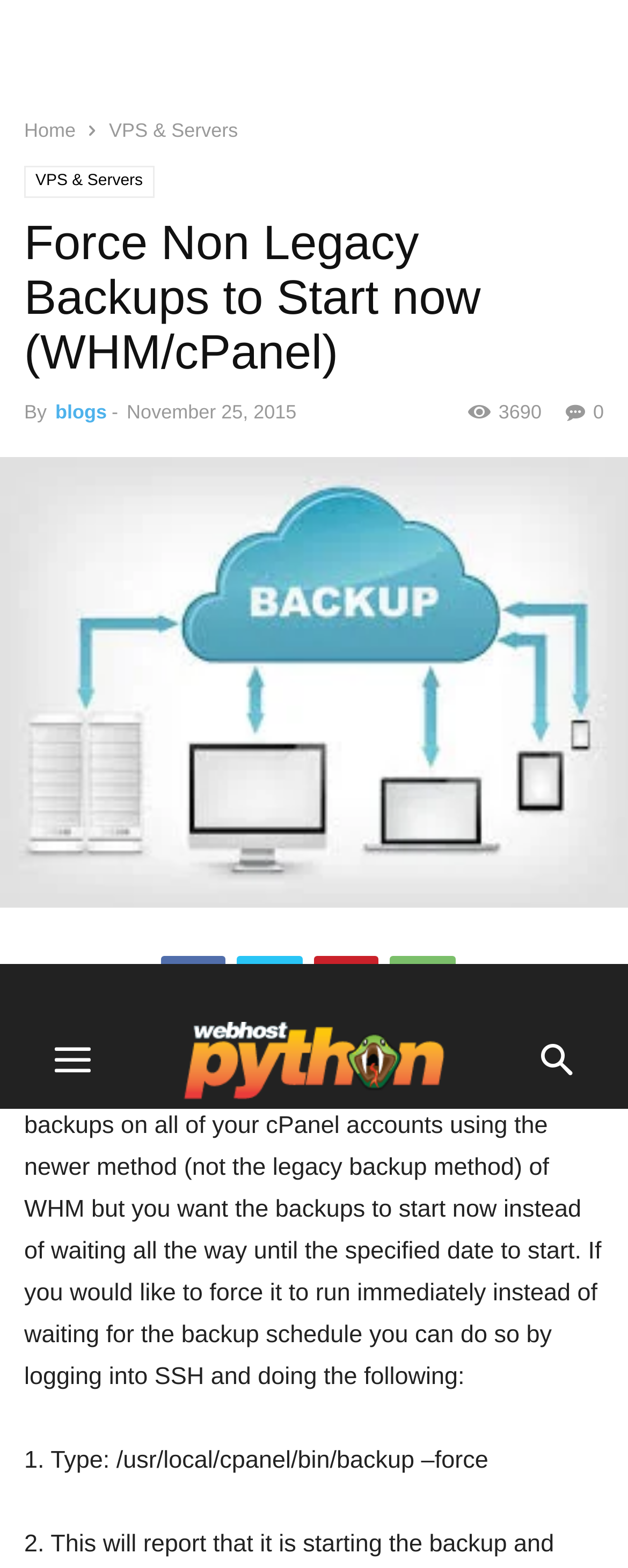Find and provide the bounding box coordinates for the UI element described here: "parent_node: blogs". The coordinates should be given as four float numbers between 0 and 1: [left, top, right, bottom].

[0.372, 0.981, 0.628, 0.997]